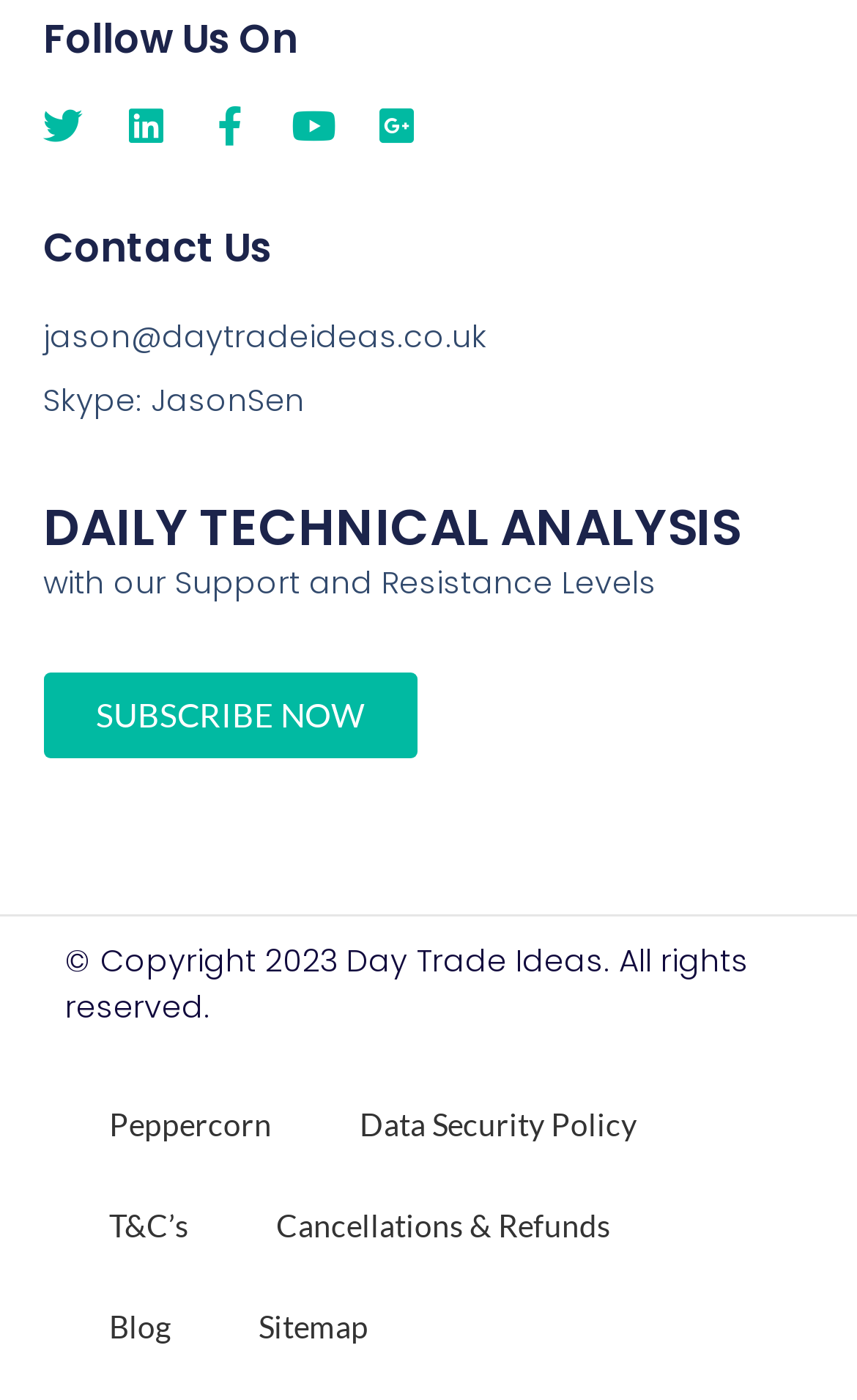Provide your answer to the question using just one word or phrase: How many social media platforms are listed?

5